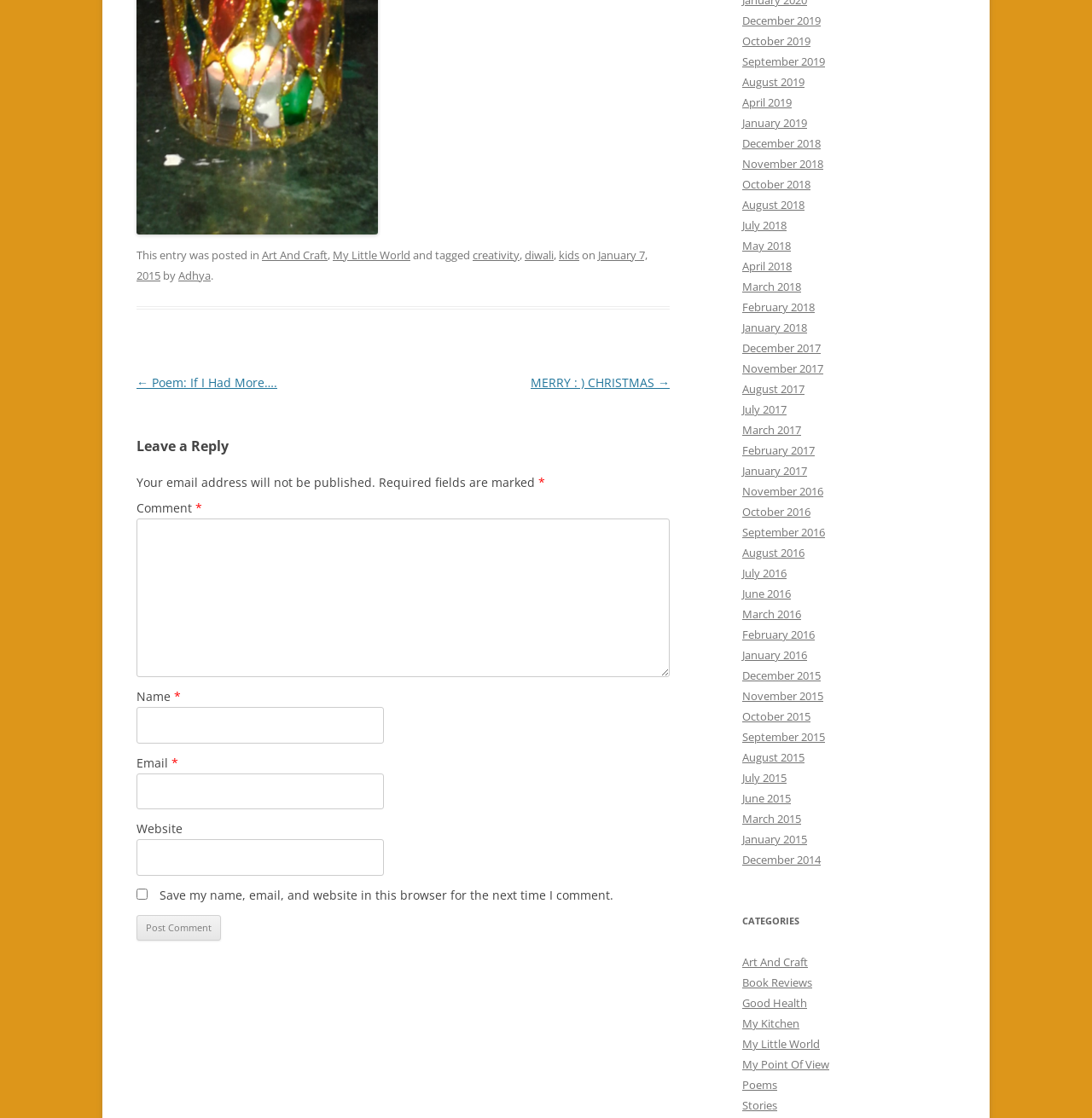Determine the bounding box coordinates of the UI element described below. Use the format (top-left x, top-left y, bottom-right x, bottom-right y) with floating point numbers between 0 and 1: parent_node: Comment * name="comment"

[0.125, 0.464, 0.613, 0.606]